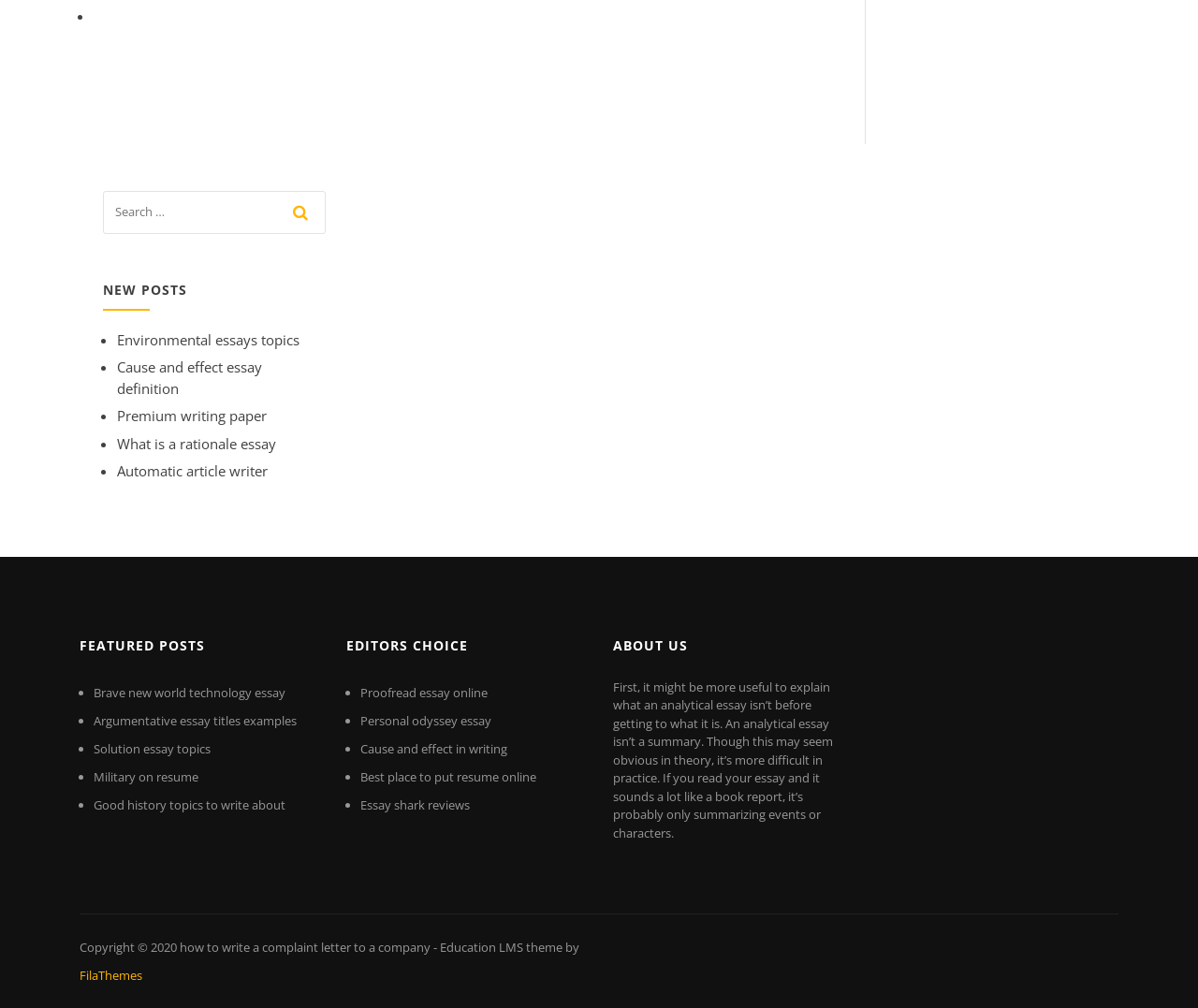Return the bounding box coordinates of the UI element that corresponds to this description: "Argumentative essay titles examples". The coordinates must be given as four float numbers in the range of 0 and 1, [left, top, right, bottom].

[0.078, 0.706, 0.248, 0.723]